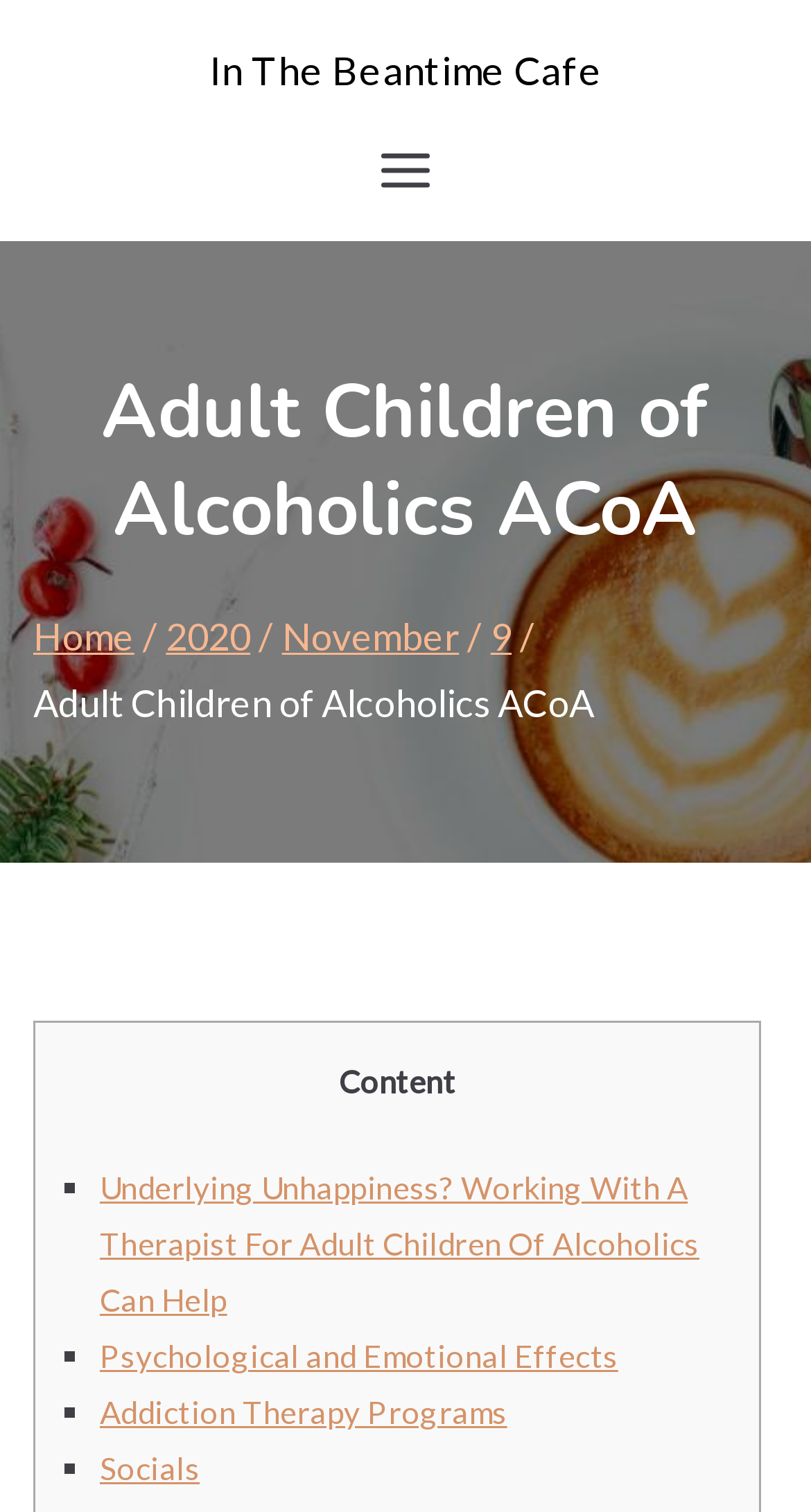How many links are in the breadcrumbs navigation?
Please give a detailed answer to the question using the information shown in the image.

I counted the number of links in the breadcrumbs navigation by looking at the navigation element, which has four links: 'Home', '2020', 'November', and '9'.